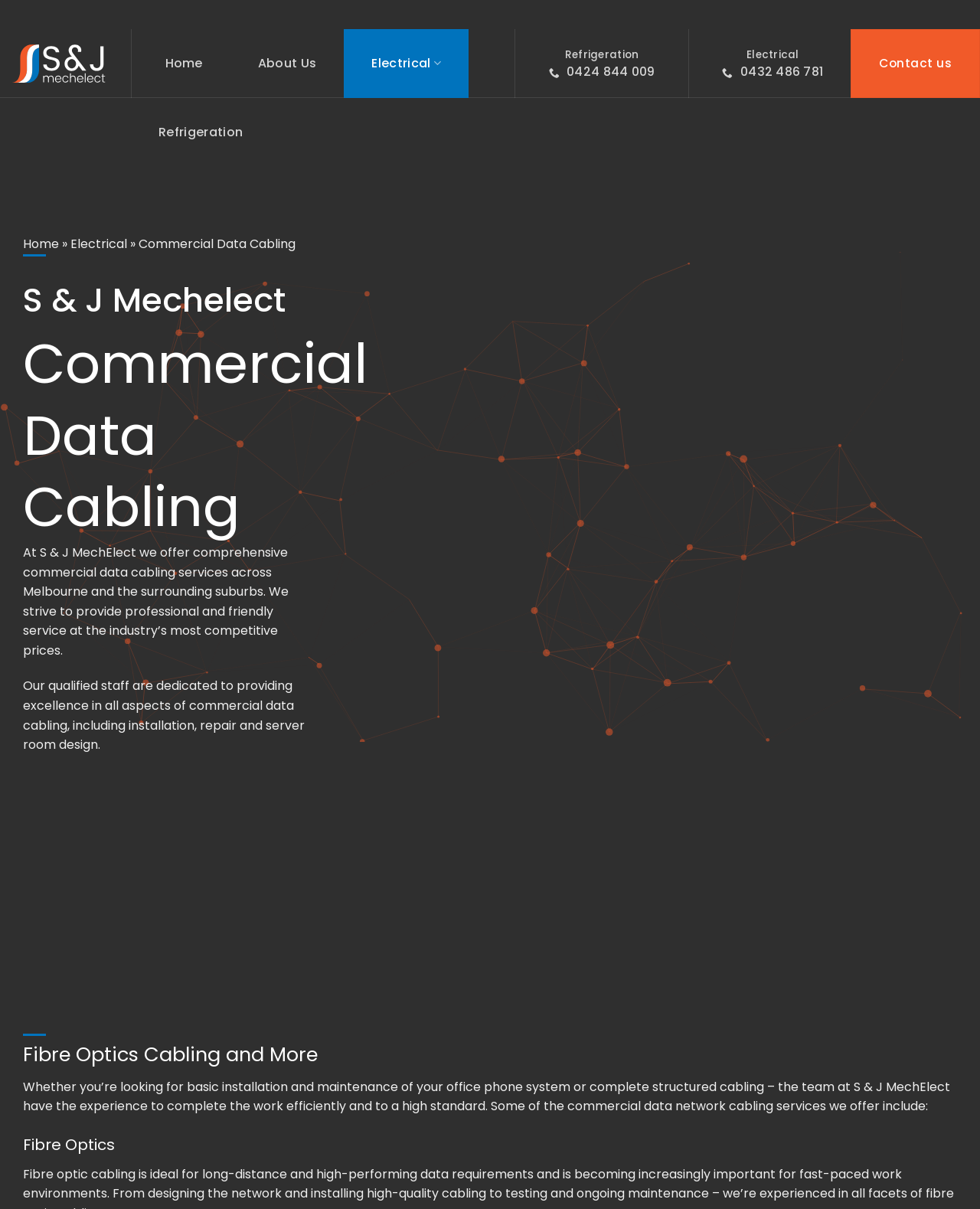Can you look at the image and give a comprehensive answer to the question:
What is the focus of the company's electrical services?

The webpage mentions that the team at S & J MechElect has experience in completing commercial data network cabling services efficiently and to a high standard, including fibre optics cabling and more.